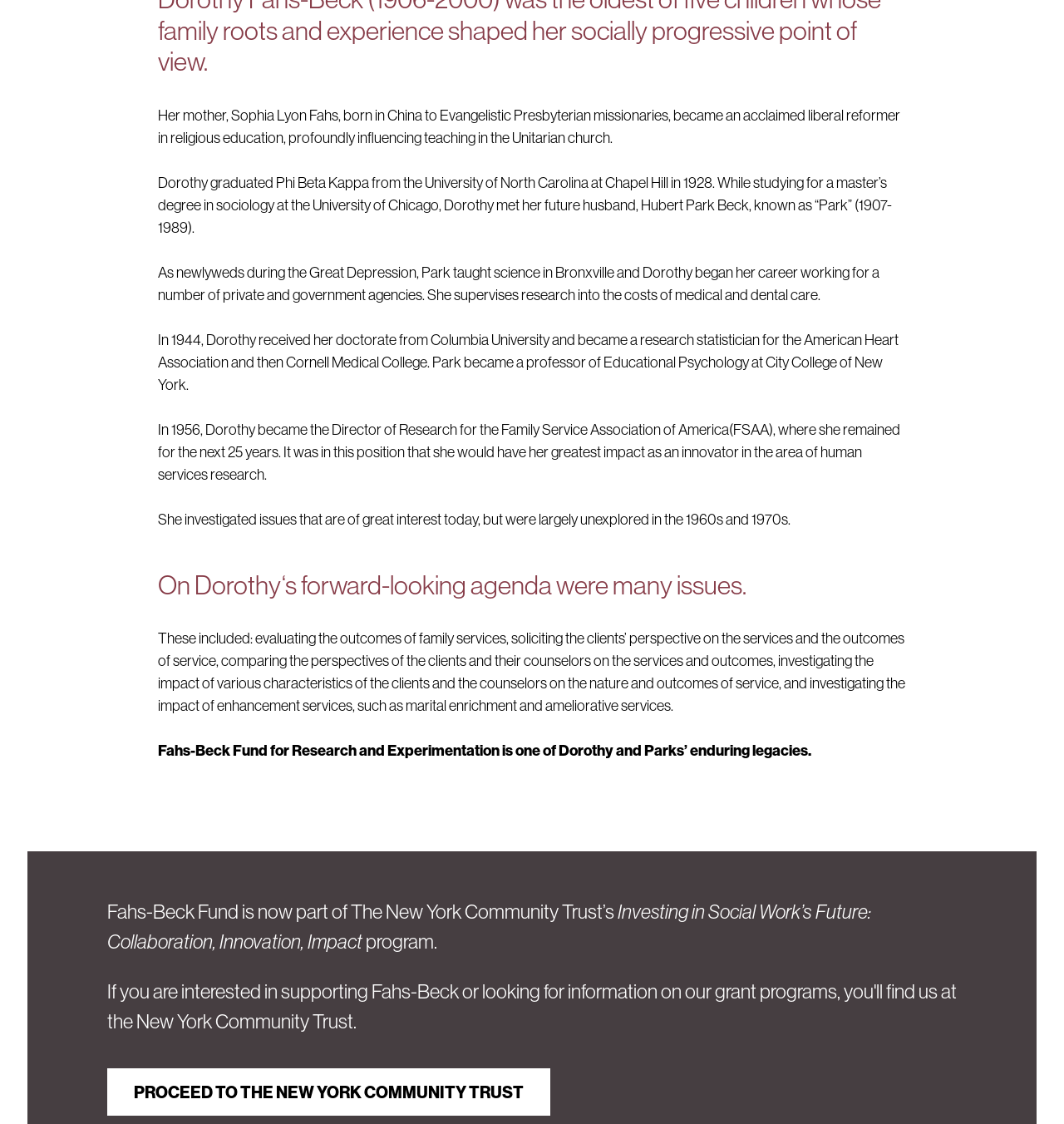Where did Dorothy graduate from in 1928? Using the information from the screenshot, answer with a single word or phrase.

University of North Carolina